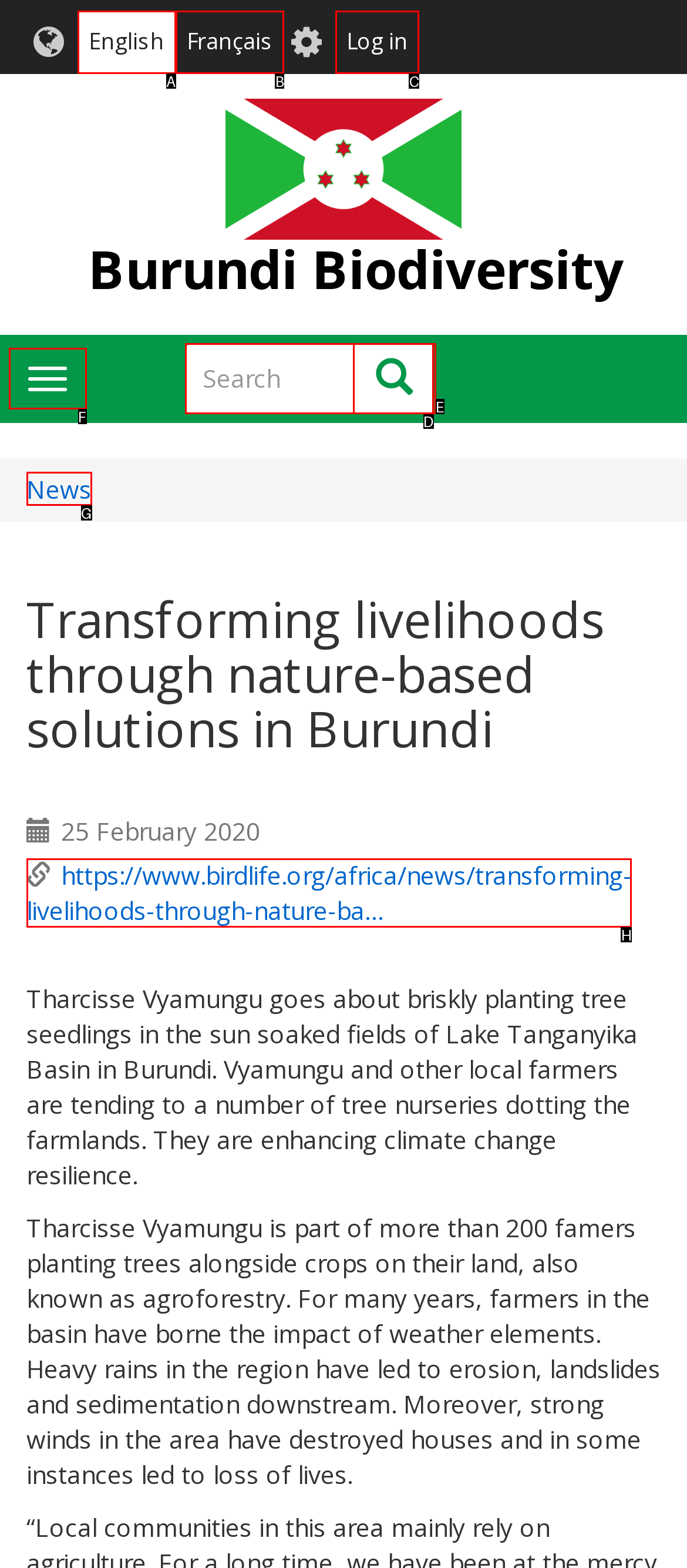Identify the correct HTML element to click for the task: Toggle the navigation menu. Provide the letter of your choice.

F